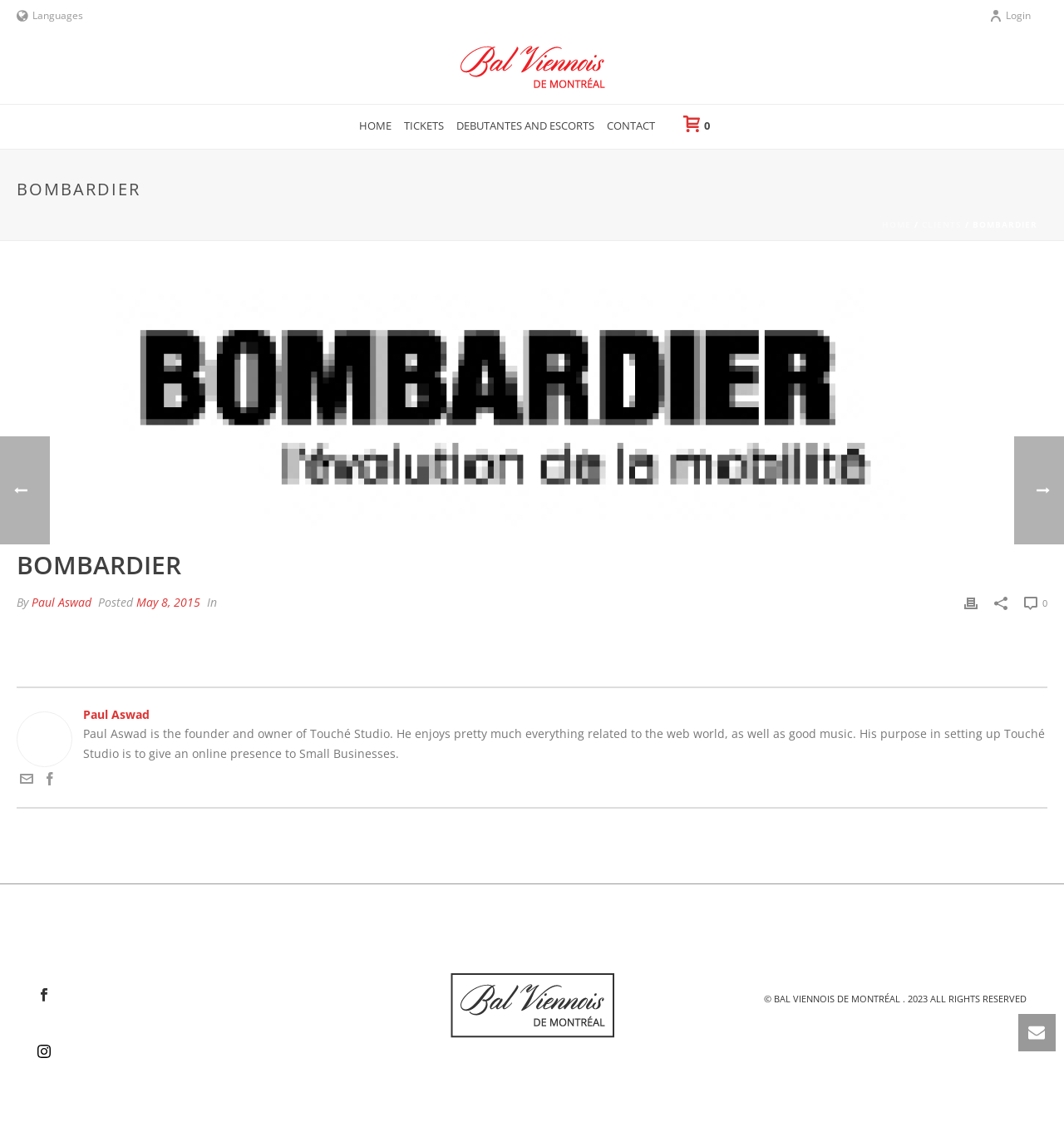Determine the bounding box coordinates of the section I need to click to execute the following instruction: "Switch to another language". Provide the coordinates as four float numbers between 0 and 1, i.e., [left, top, right, bottom].

[0.016, 0.007, 0.078, 0.02]